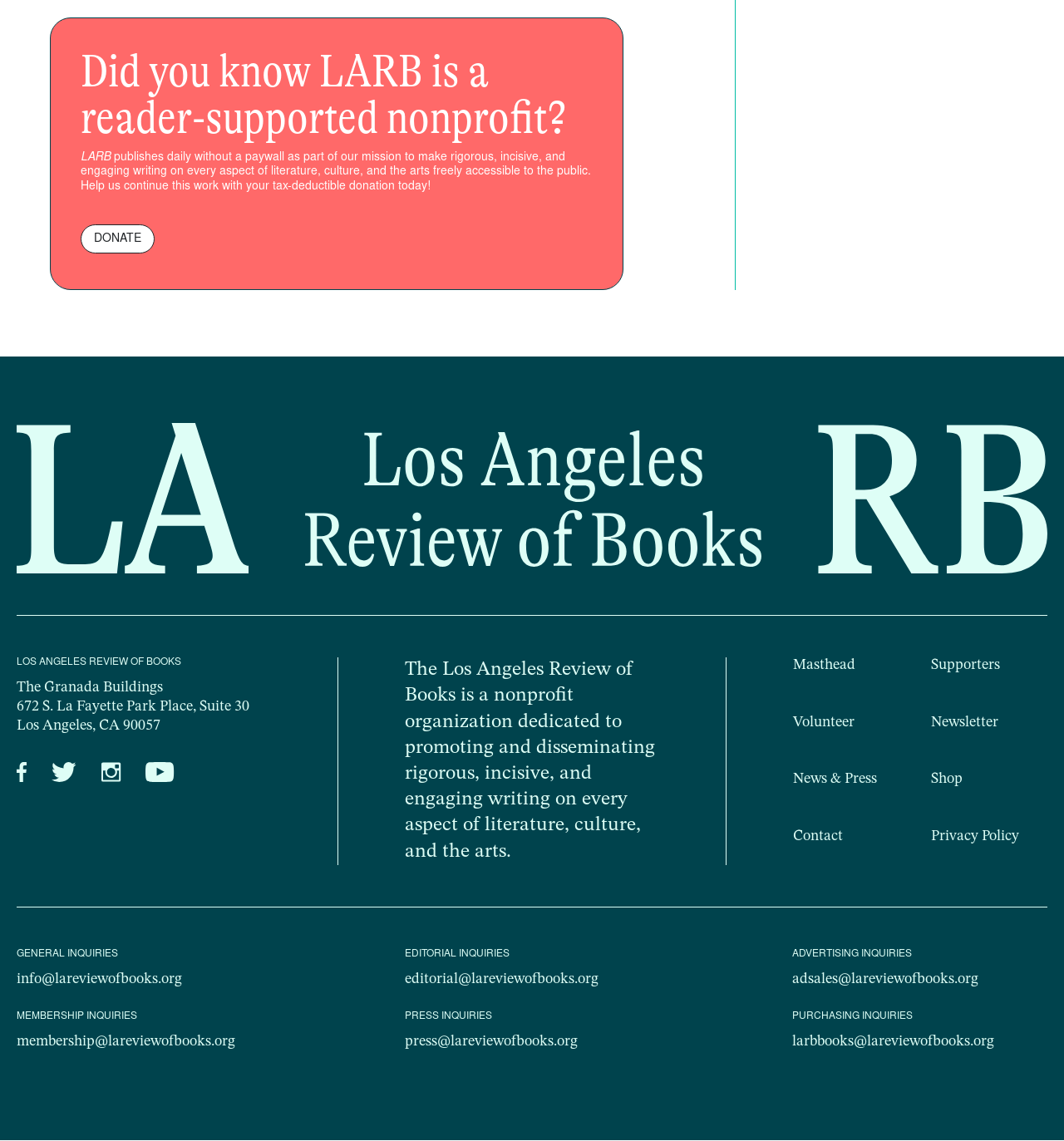Answer the question below using just one word or a short phrase: 
How can I contact the organization?

Through email